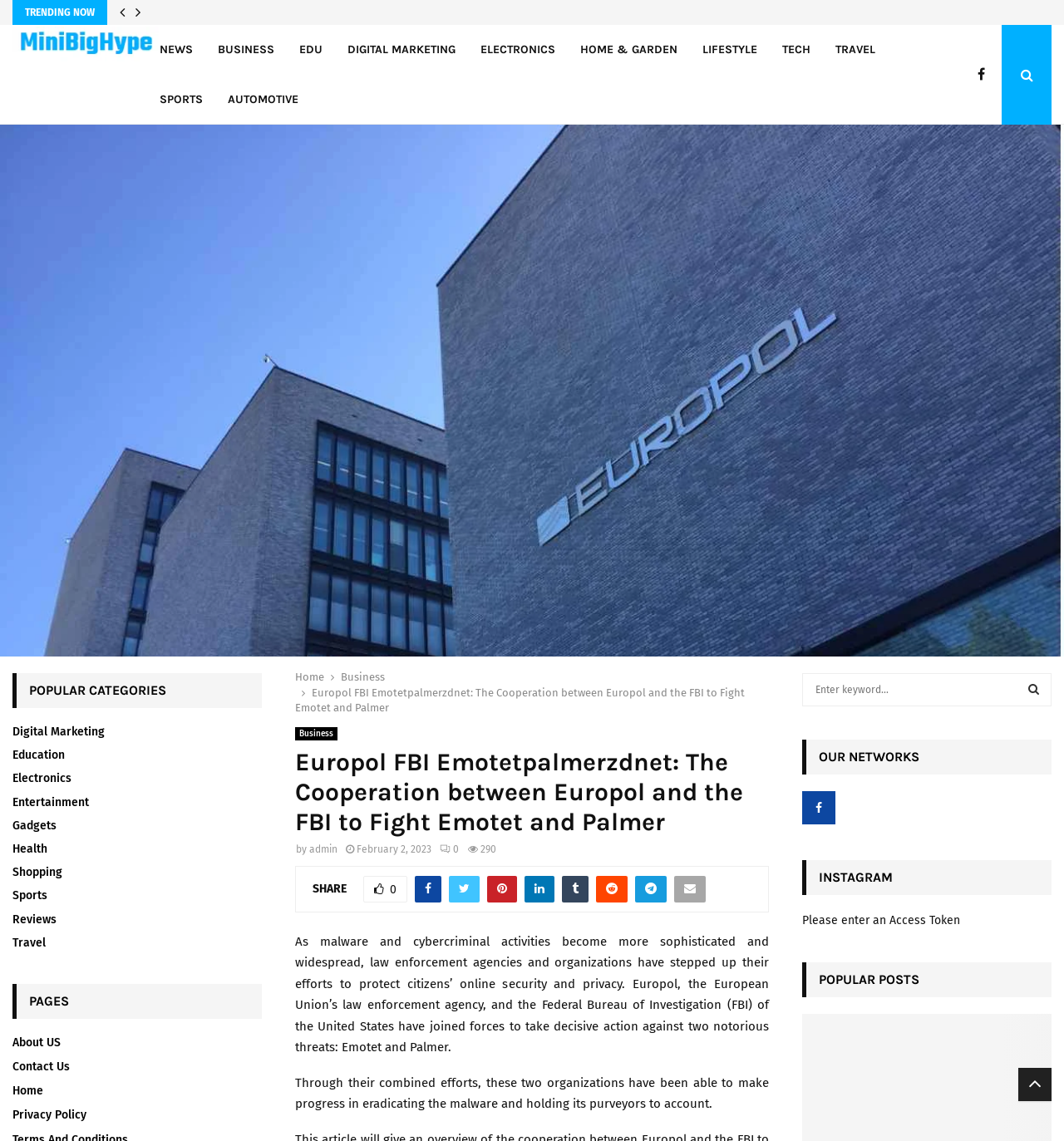Could you specify the bounding box coordinates for the clickable section to complete the following instruction: "Go to NEWS page"?

[0.15, 0.022, 0.181, 0.066]